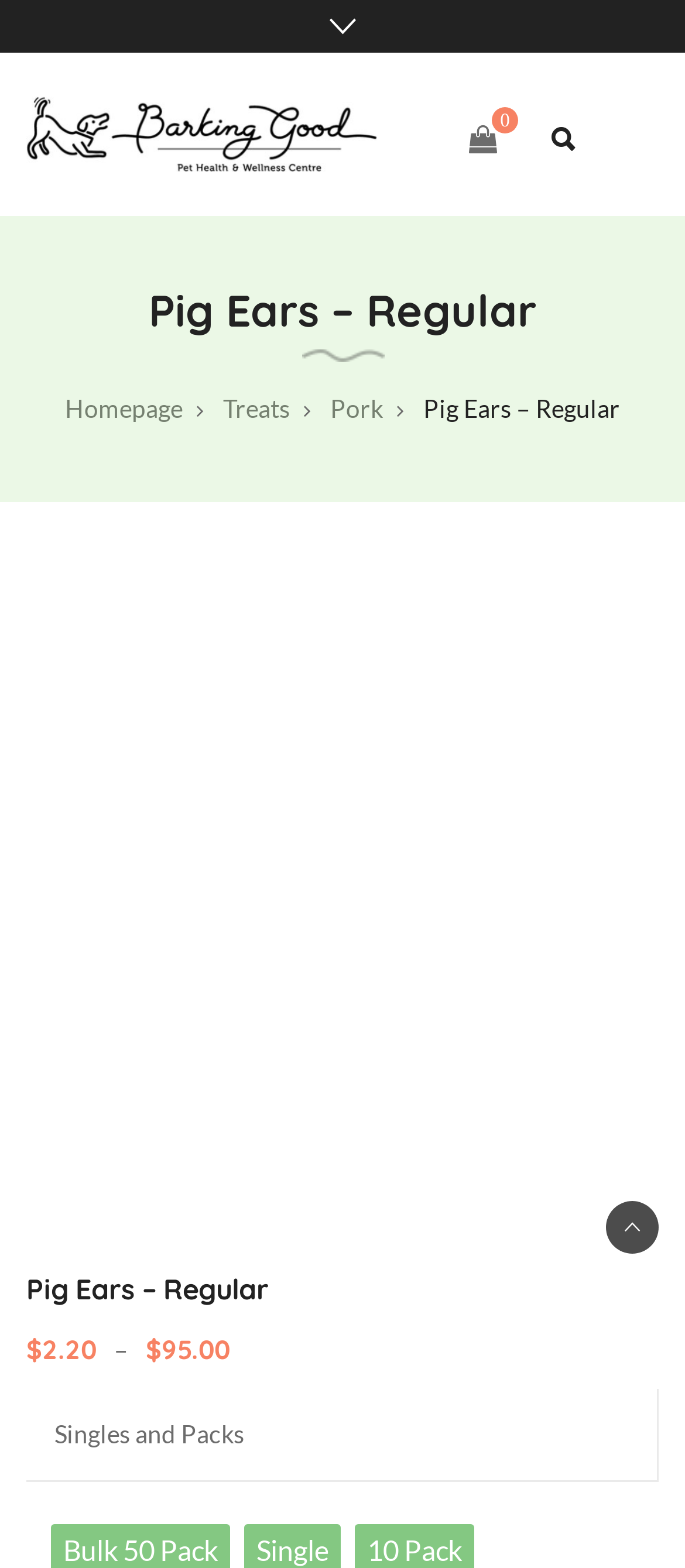Please answer the following question using a single word or phrase: 
What is the purpose of the button at the bottom right?

Scroll To Top